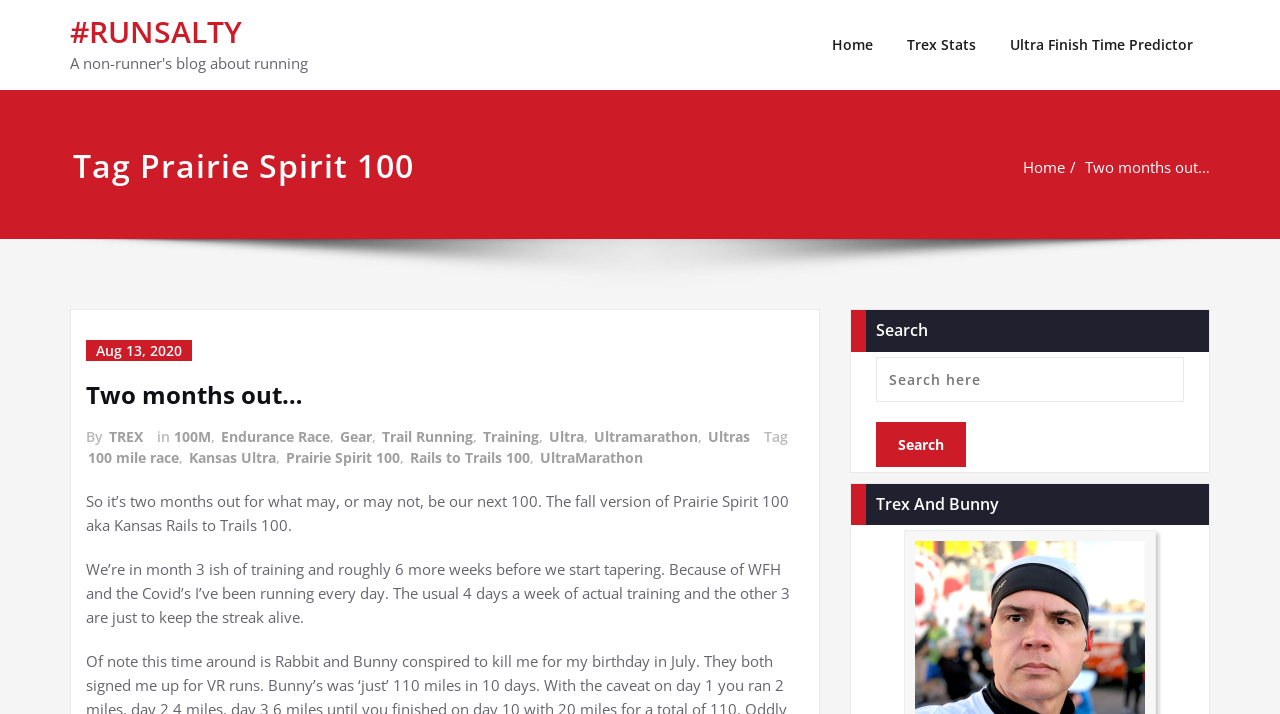How many weeks of training are left before tapering?
Using the image, provide a concise answer in one word or a short phrase.

6 weeks